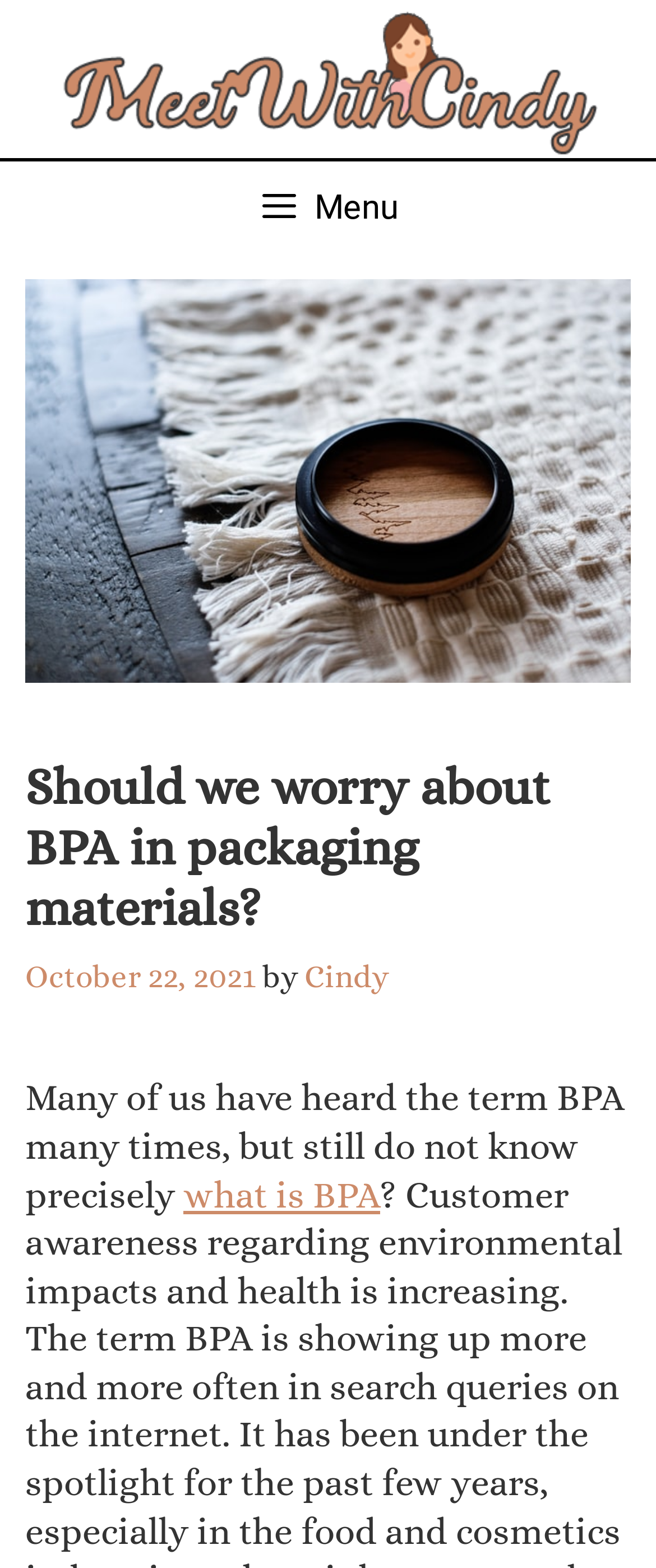Who is the author of the article?
Using the image as a reference, answer with just one word or a short phrase.

Cindy